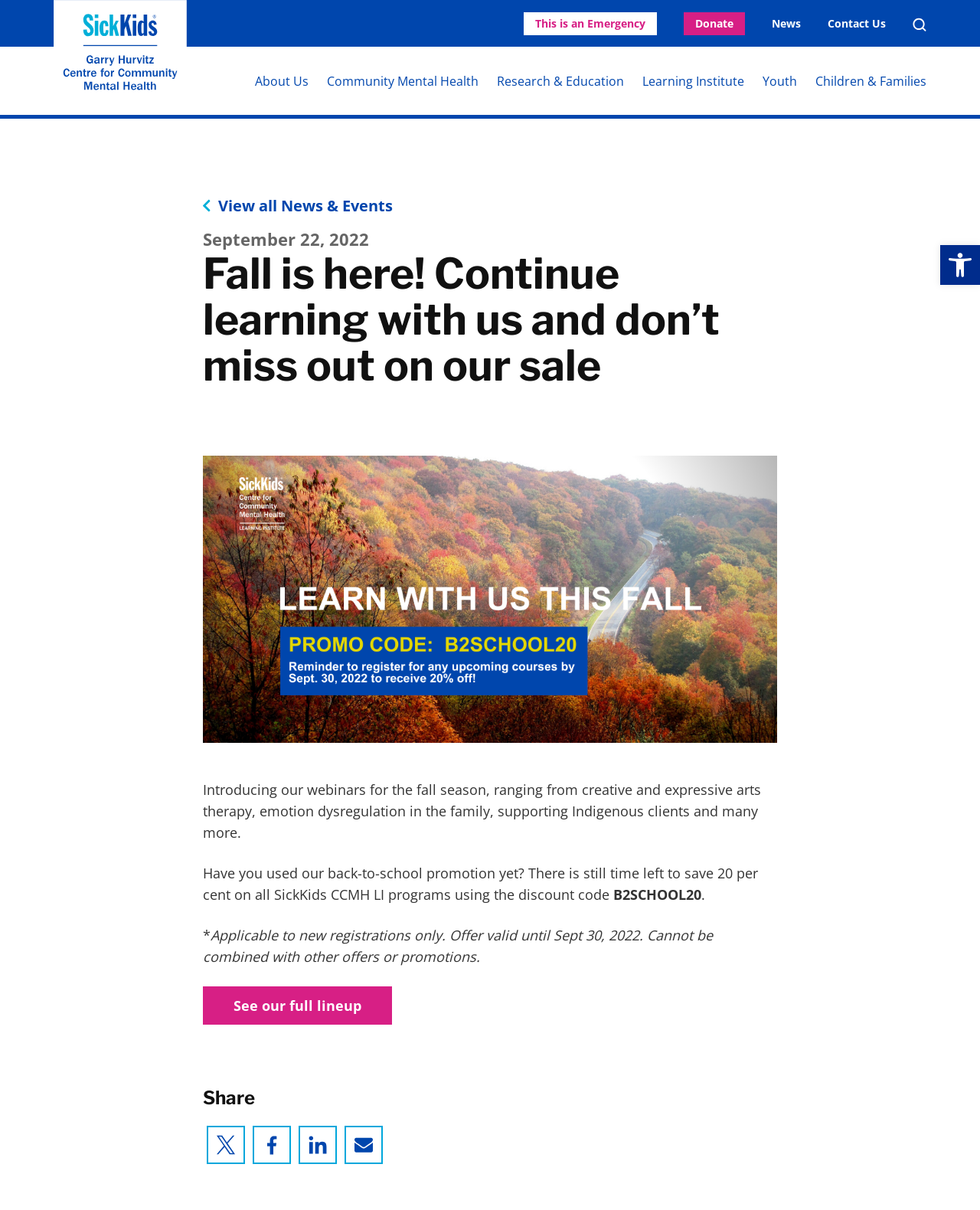Give a one-word or one-phrase response to the question: 
What is the percentage of discount for the back-to-school promotion?

20%